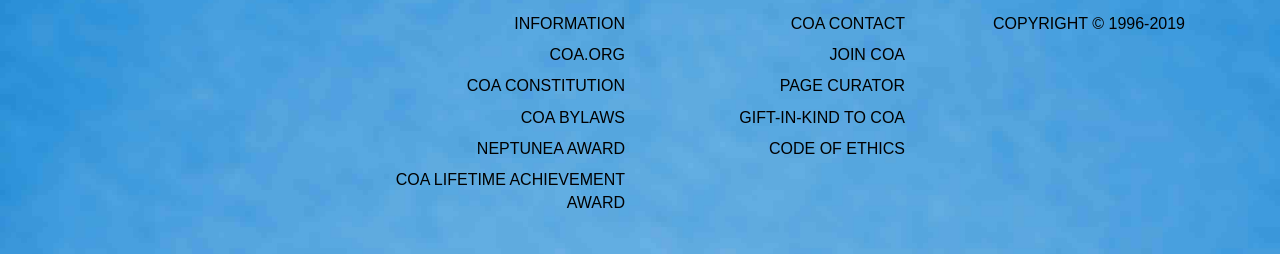Respond to the following query with just one word or a short phrase: 
What is the last link in the middle section?

GIFT-IN-KIND TO COA